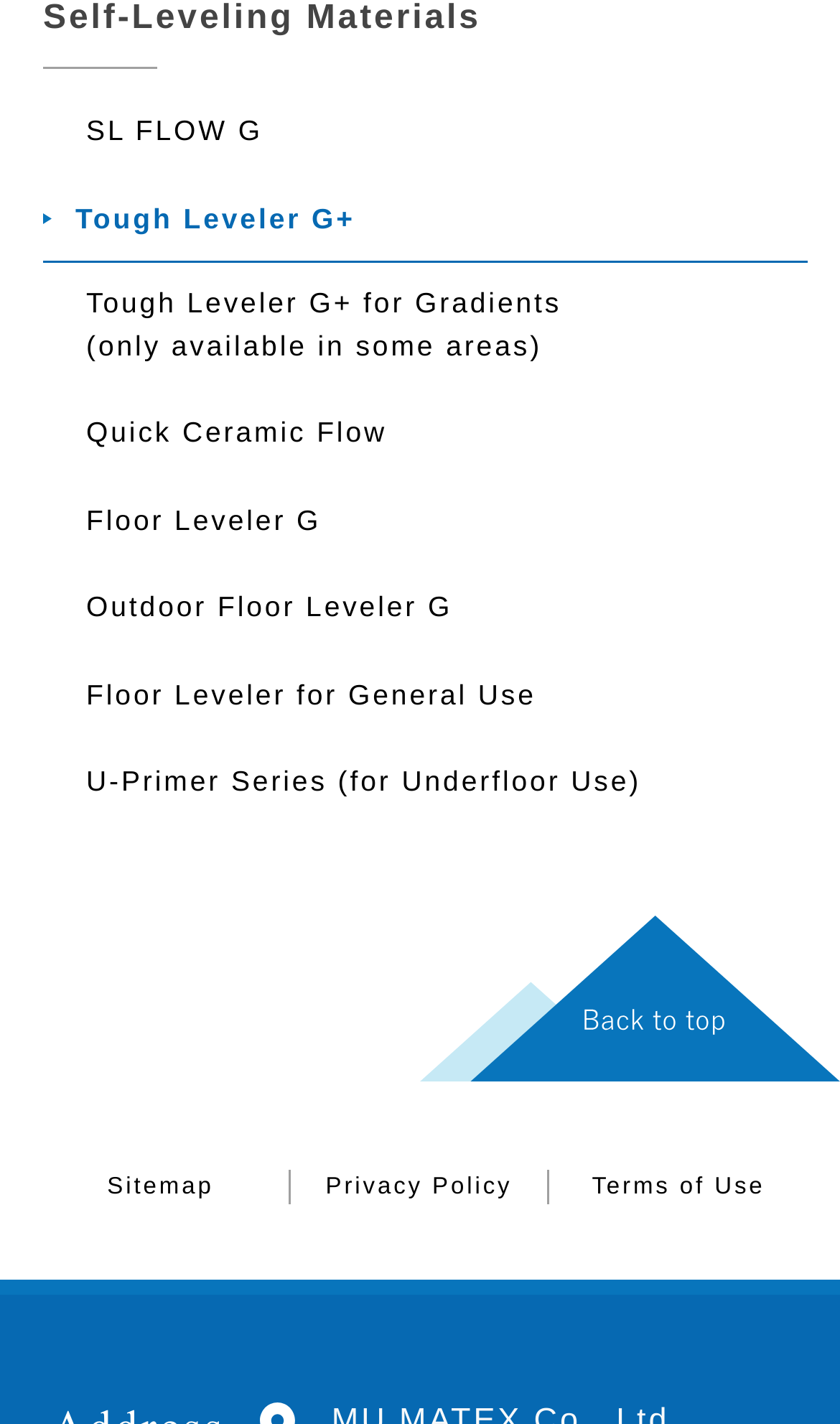Find and indicate the bounding box coordinates of the region you should select to follow the given instruction: "Share this with Facebook".

None